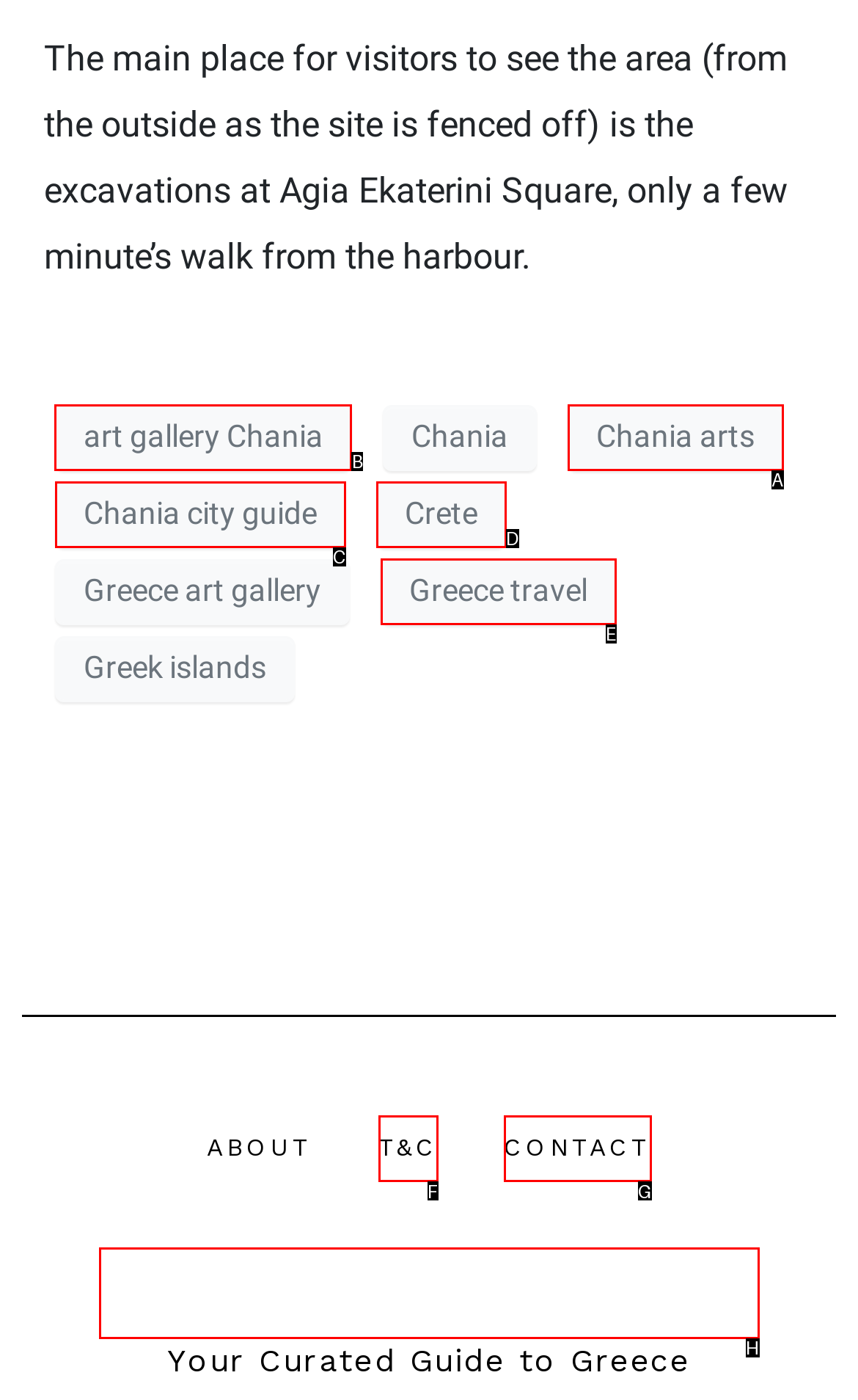Determine the correct UI element to click for this instruction: visit the art gallery Chania page. Respond with the letter of the chosen element.

B